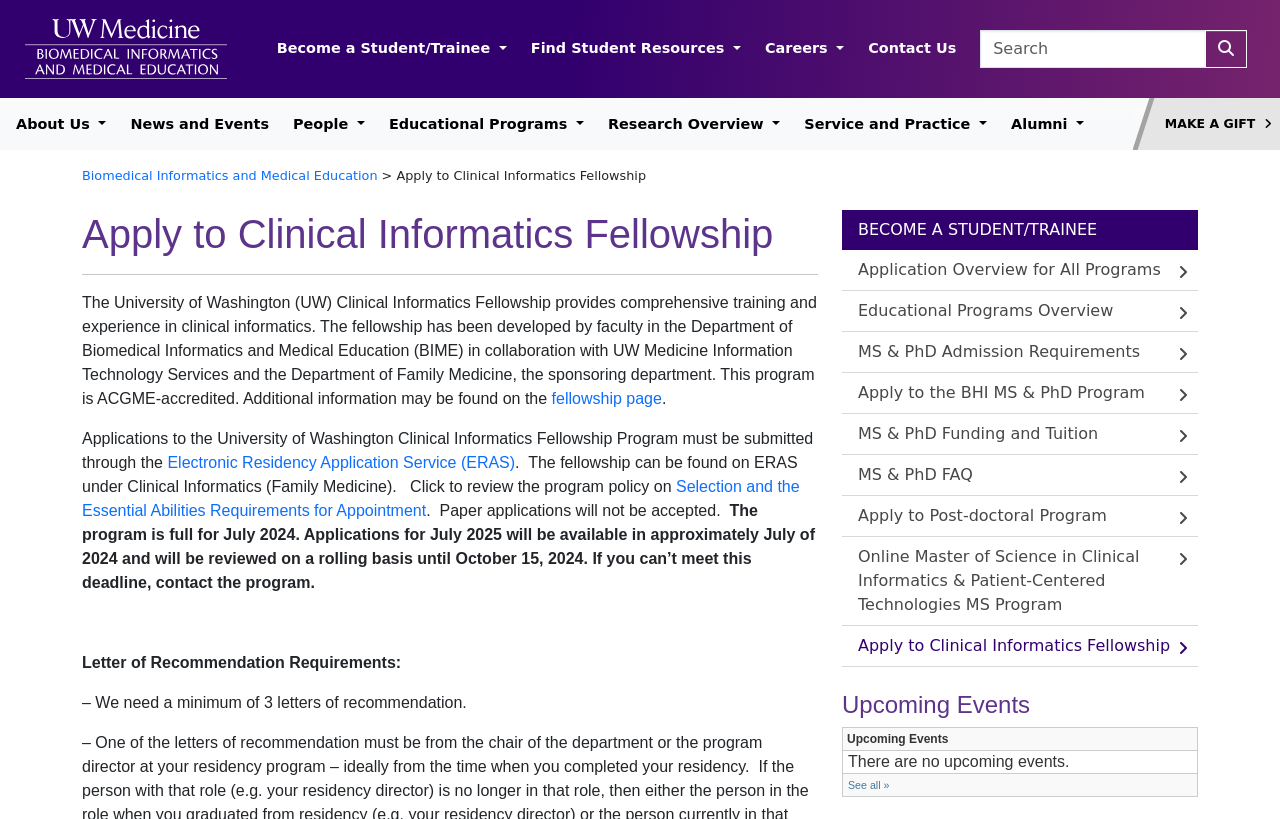What is the main purpose of this webpage?
Examine the image and provide an in-depth answer to the question.

Based on the webpage content, it appears that the main purpose of this webpage is to provide information and resources for individuals interested in applying to the Clinical Informatics Fellowship program at the University of Washington.